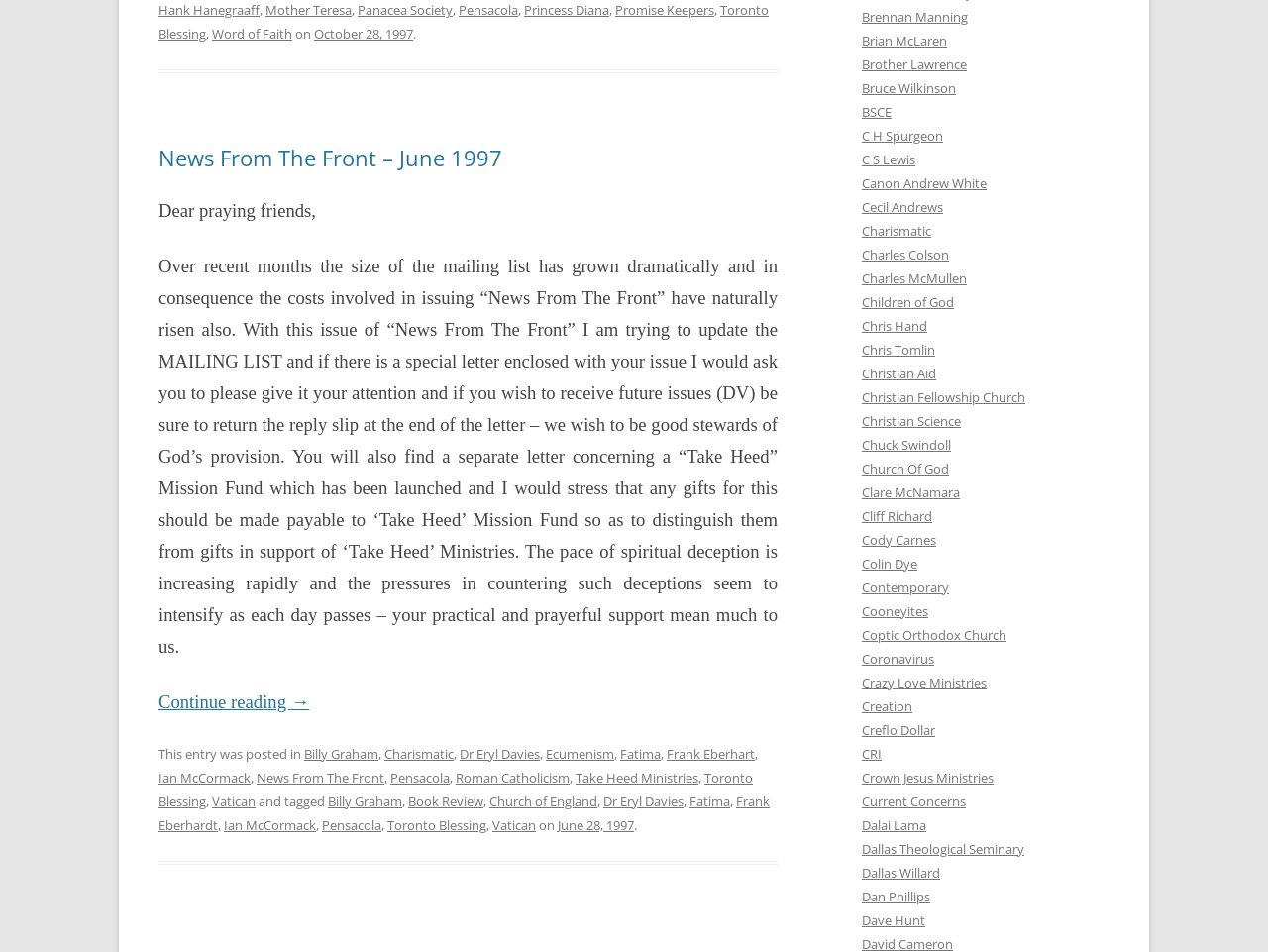Respond to the question below with a single word or phrase:
What is the title of the article?

News From The Front – June 1997